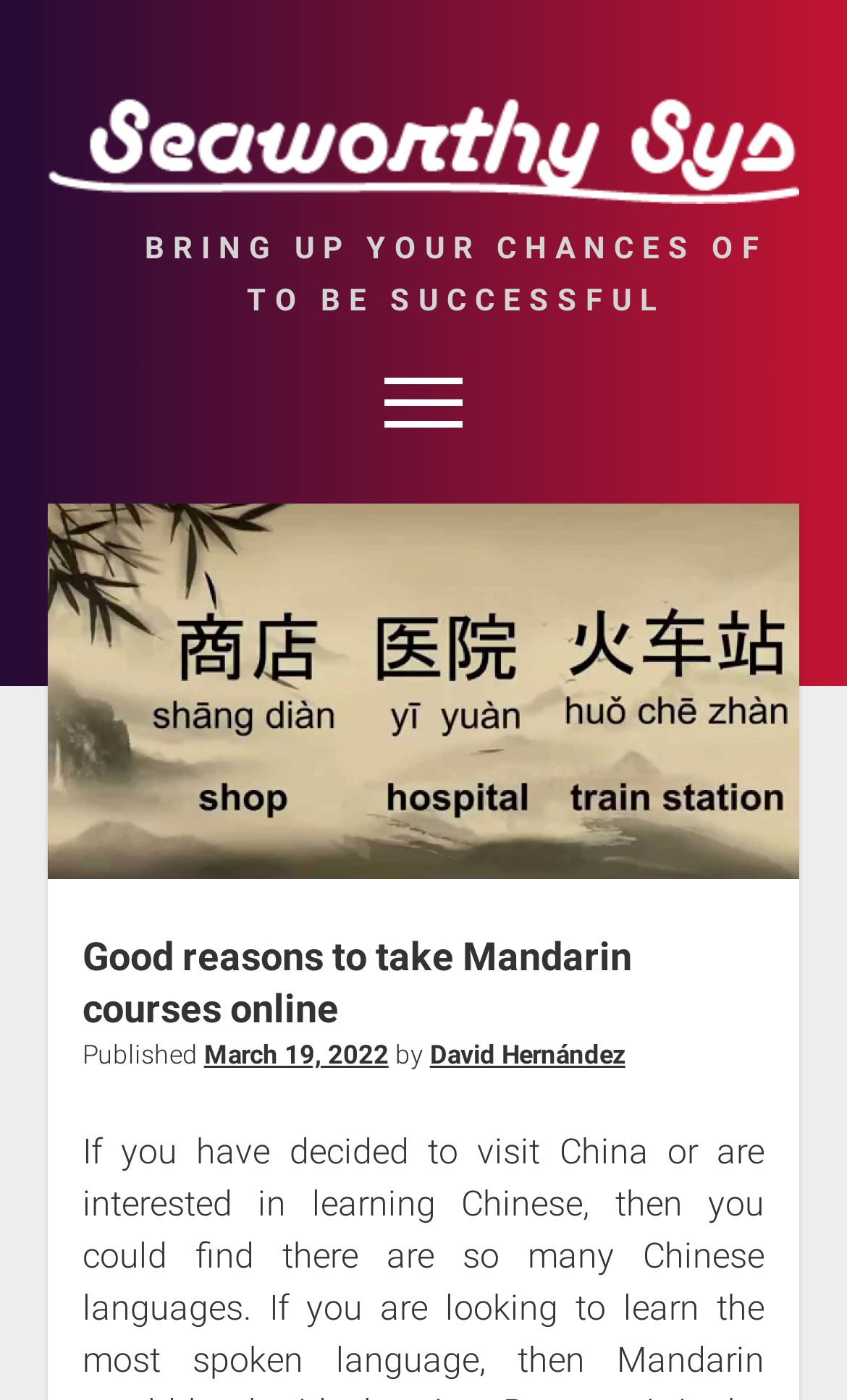Identify the bounding box coordinates for the UI element that matches this description: "Business".

[0.408, 0.446, 0.592, 0.486]